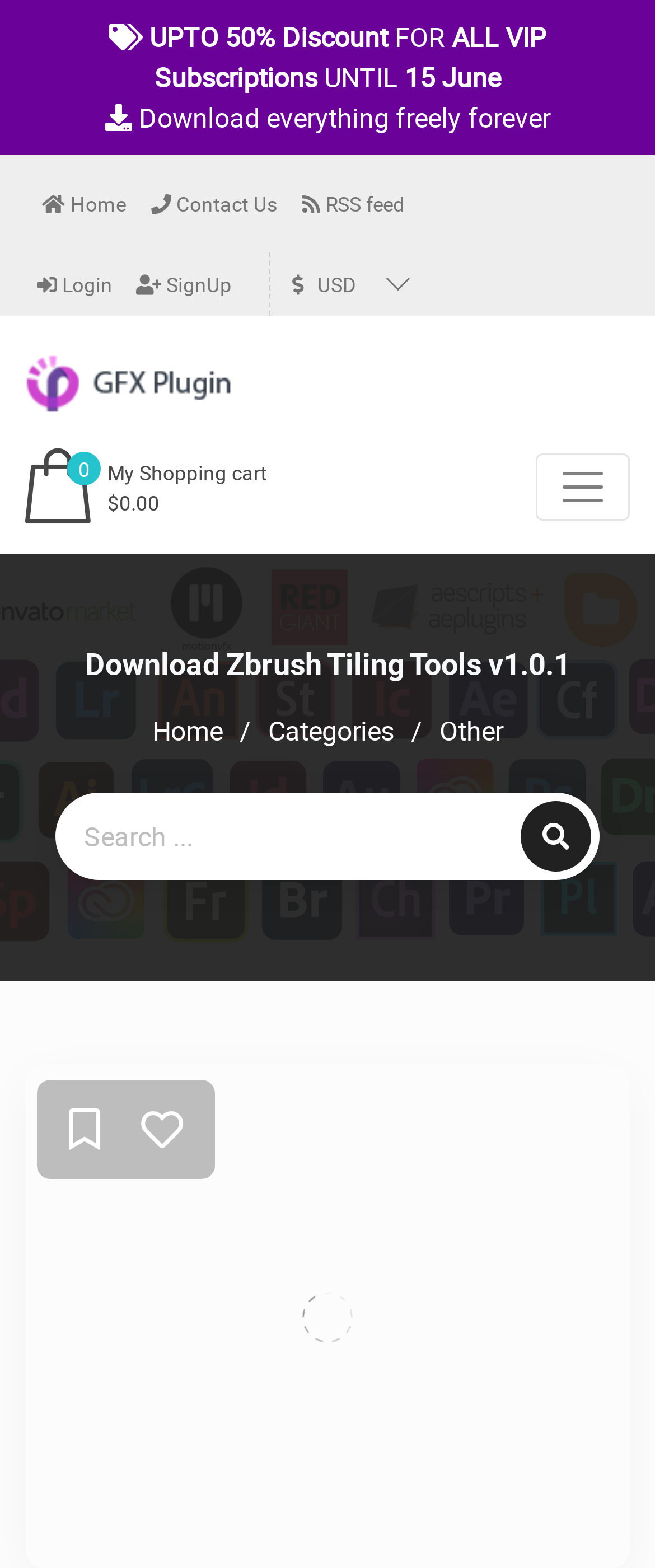Provide a single word or phrase to answer the given question: 
What is the currency symbol displayed on the webpage?

USD